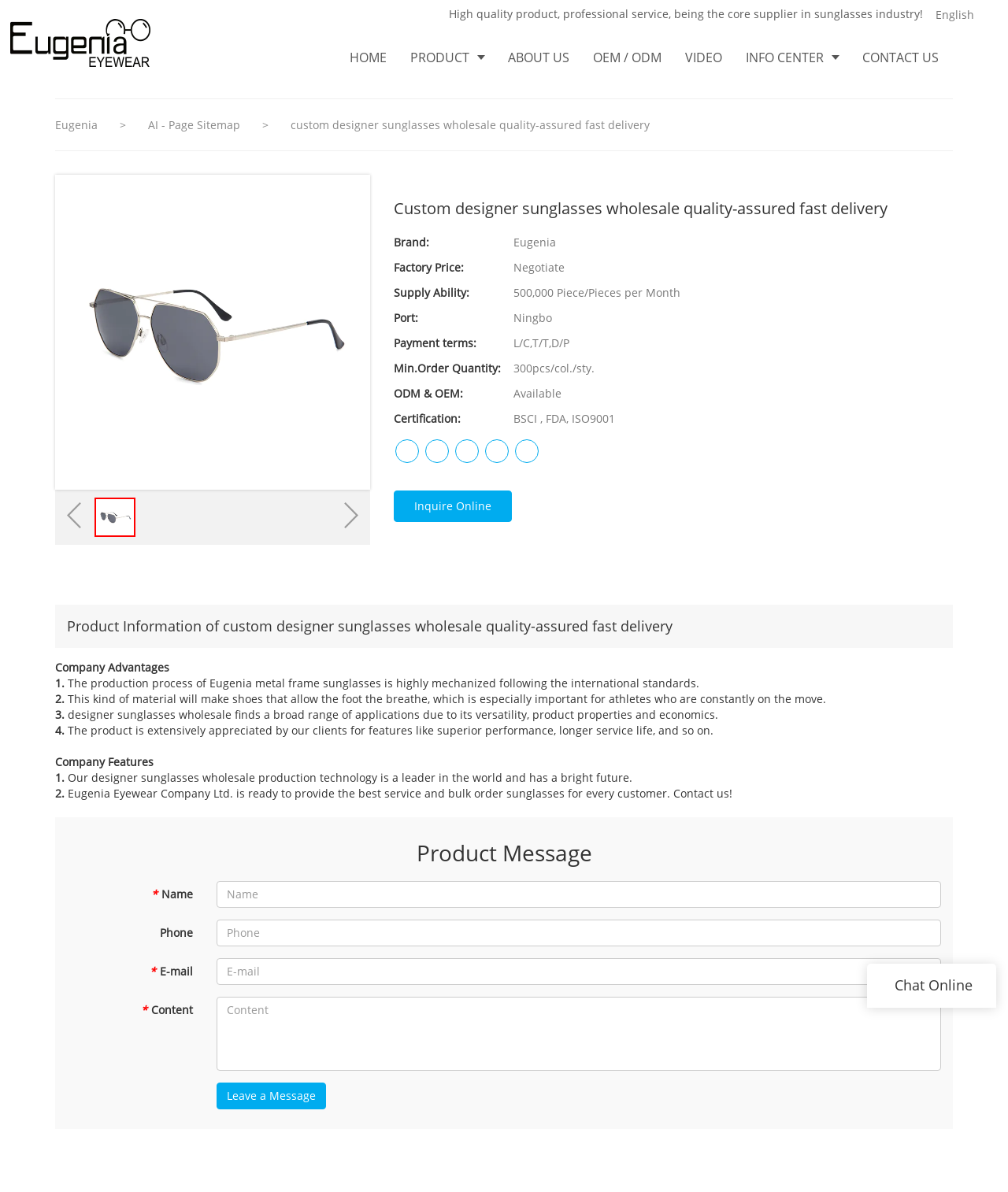Extract the main heading text from the webpage.

Custom designer sunglasses wholesale quality-assured fast delivery